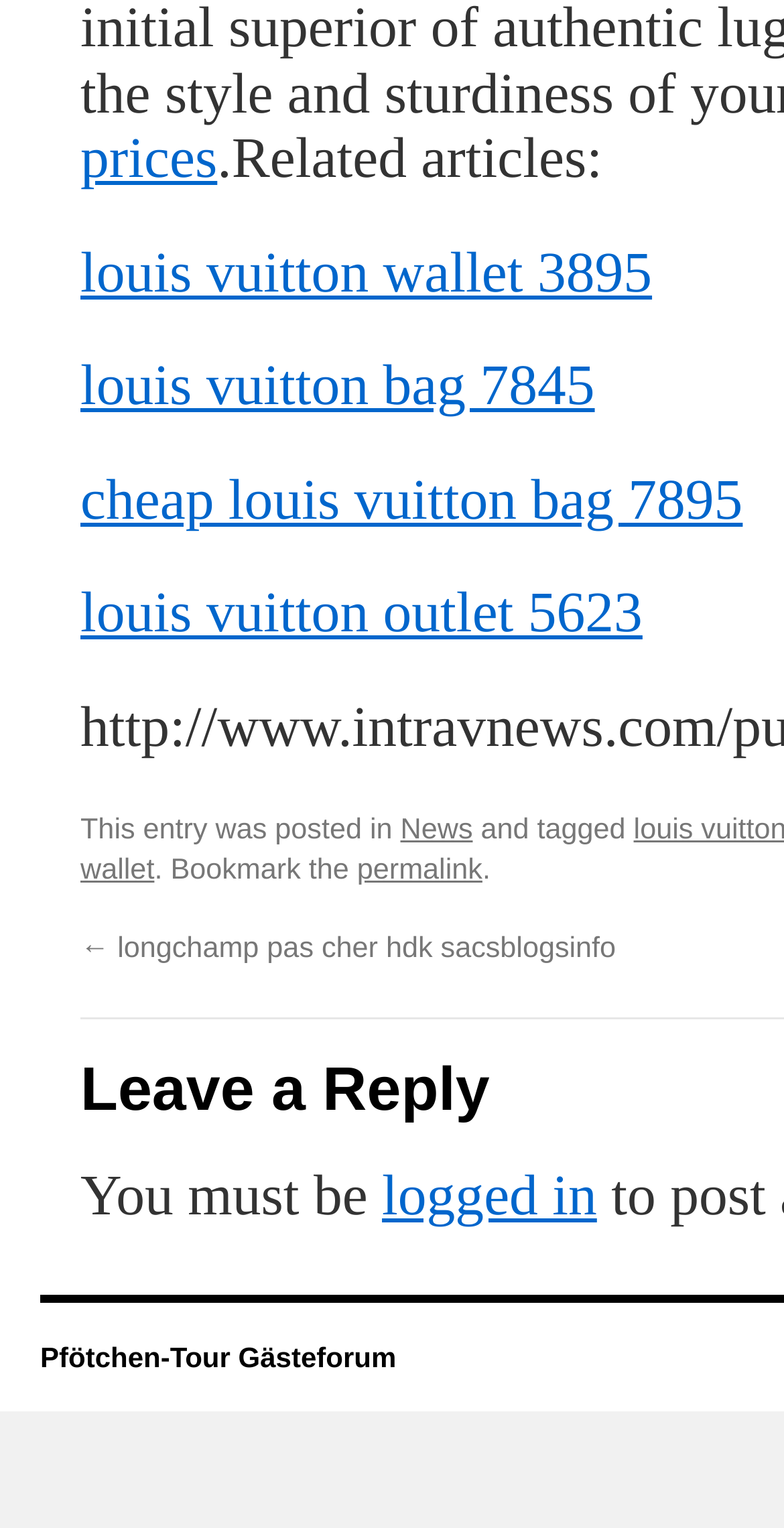Using the webpage screenshot, find the UI element described by permalink. Provide the bounding box coordinates in the format (top-left x, top-left y, bottom-right x, bottom-right y), ensuring all values are floating point numbers between 0 and 1.

[0.455, 0.61, 0.615, 0.631]